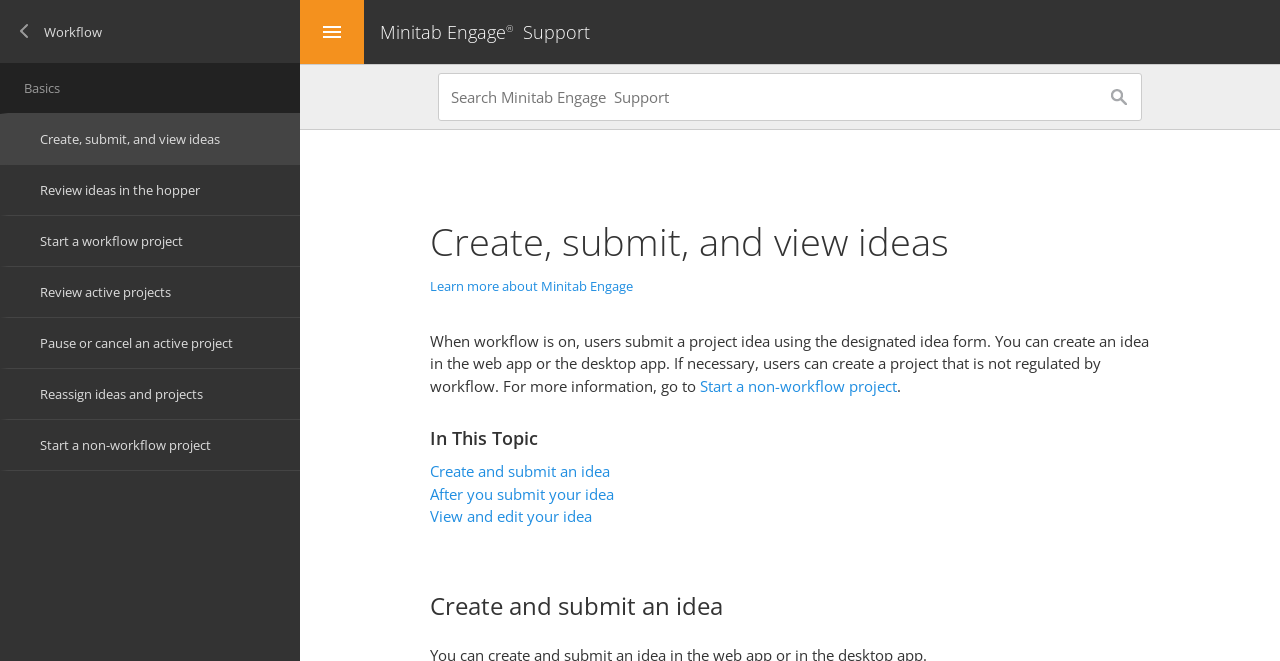Refer to the screenshot and give an in-depth answer to this question: What is the purpose of the idea form?

Based on the webpage, when workflow is on, users submit a project idea using the designated idea form, which implies that the idea form is used to submit a project idea.